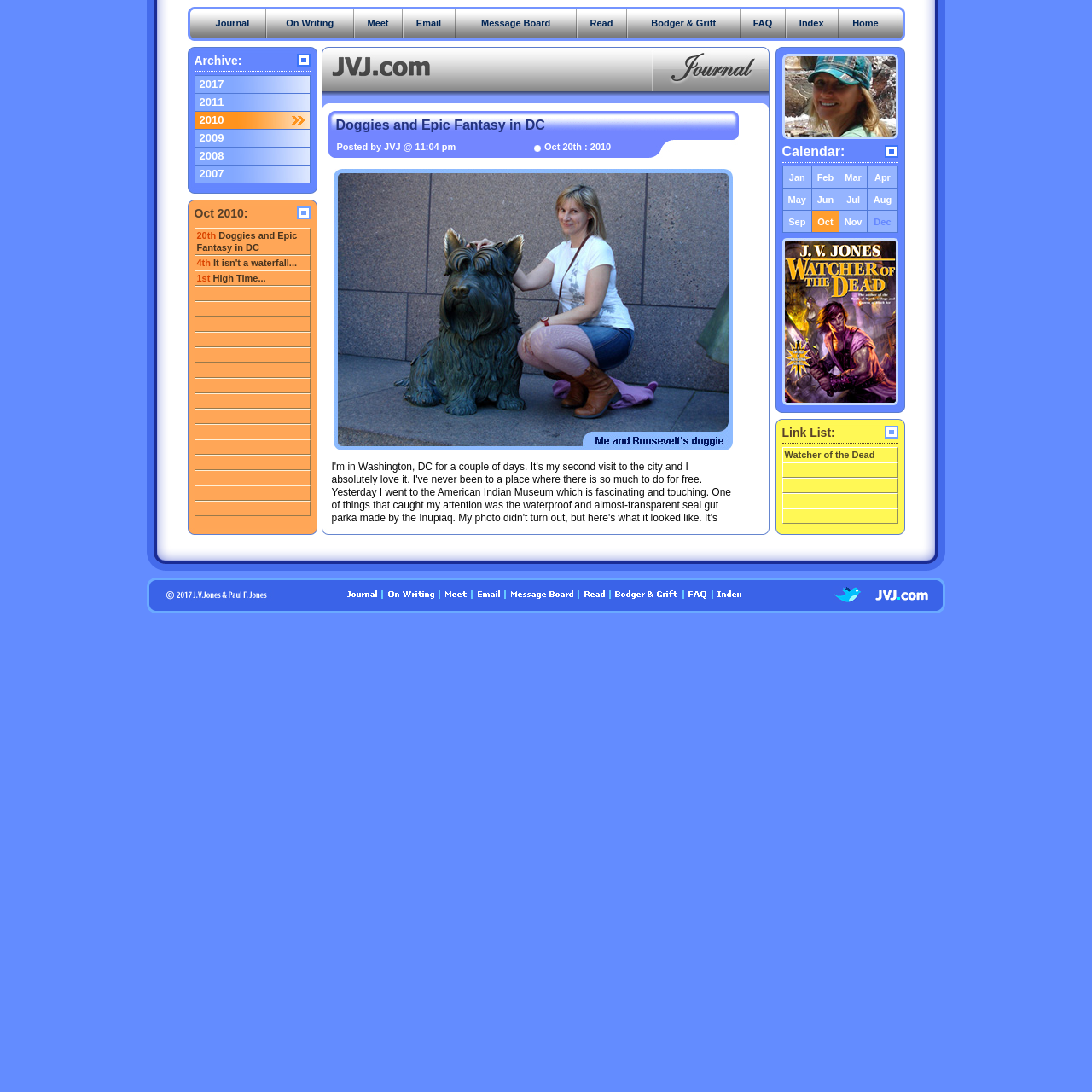Respond concisely with one word or phrase to the following query:
What is the name of the journal?

JV's Journal